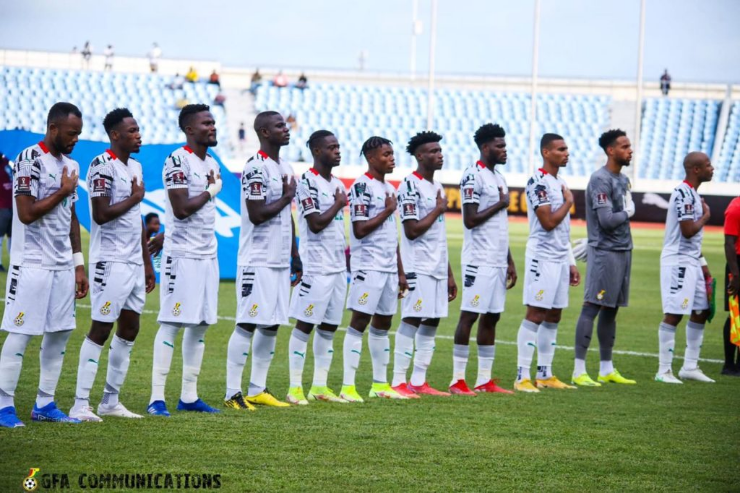What is reflected in the team's expressions?
Look at the image and provide a detailed response to the question.

The caption states that the team's focused expressions reflect their determination and commitment as they gear up for their upcoming match in competition, suggesting that their facial expressions convey a sense of resolve and dedication.